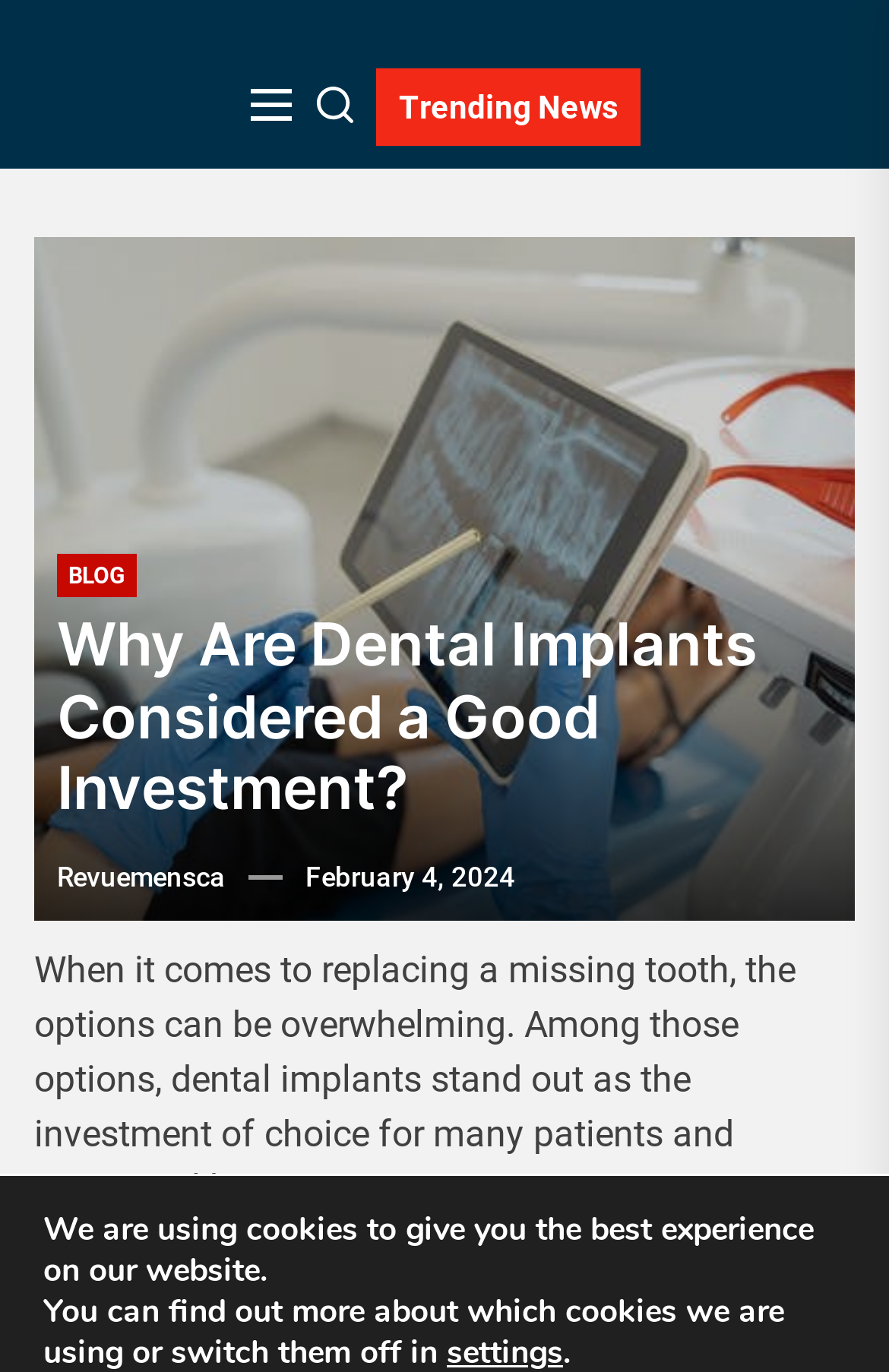What is the name of the blog?
Based on the visual content, answer with a single word or a brief phrase.

Revue Blogs